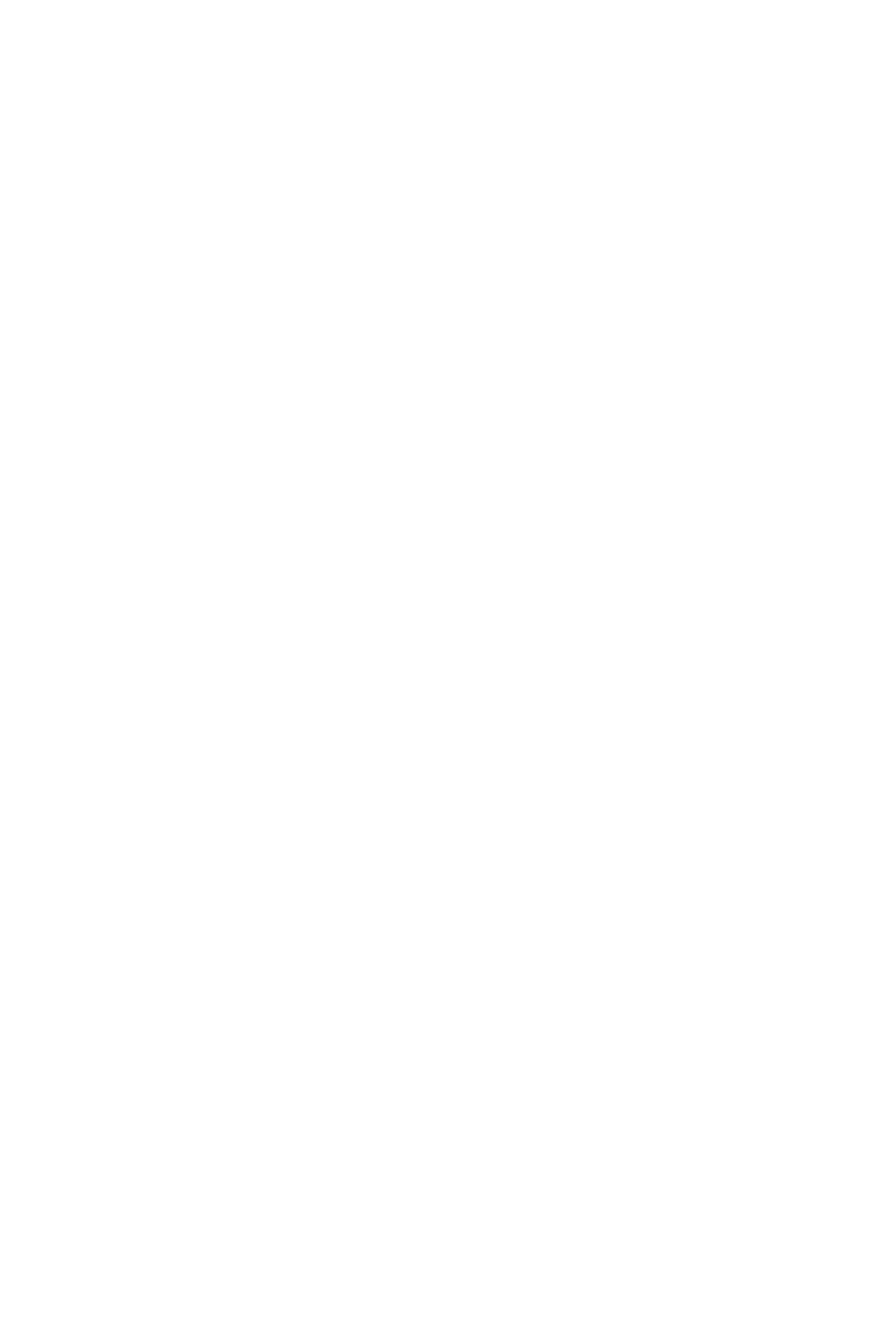Given the description "Europe", provide the bounding box coordinates of the corresponding UI element.

[0.064, 0.618, 0.111, 0.631]